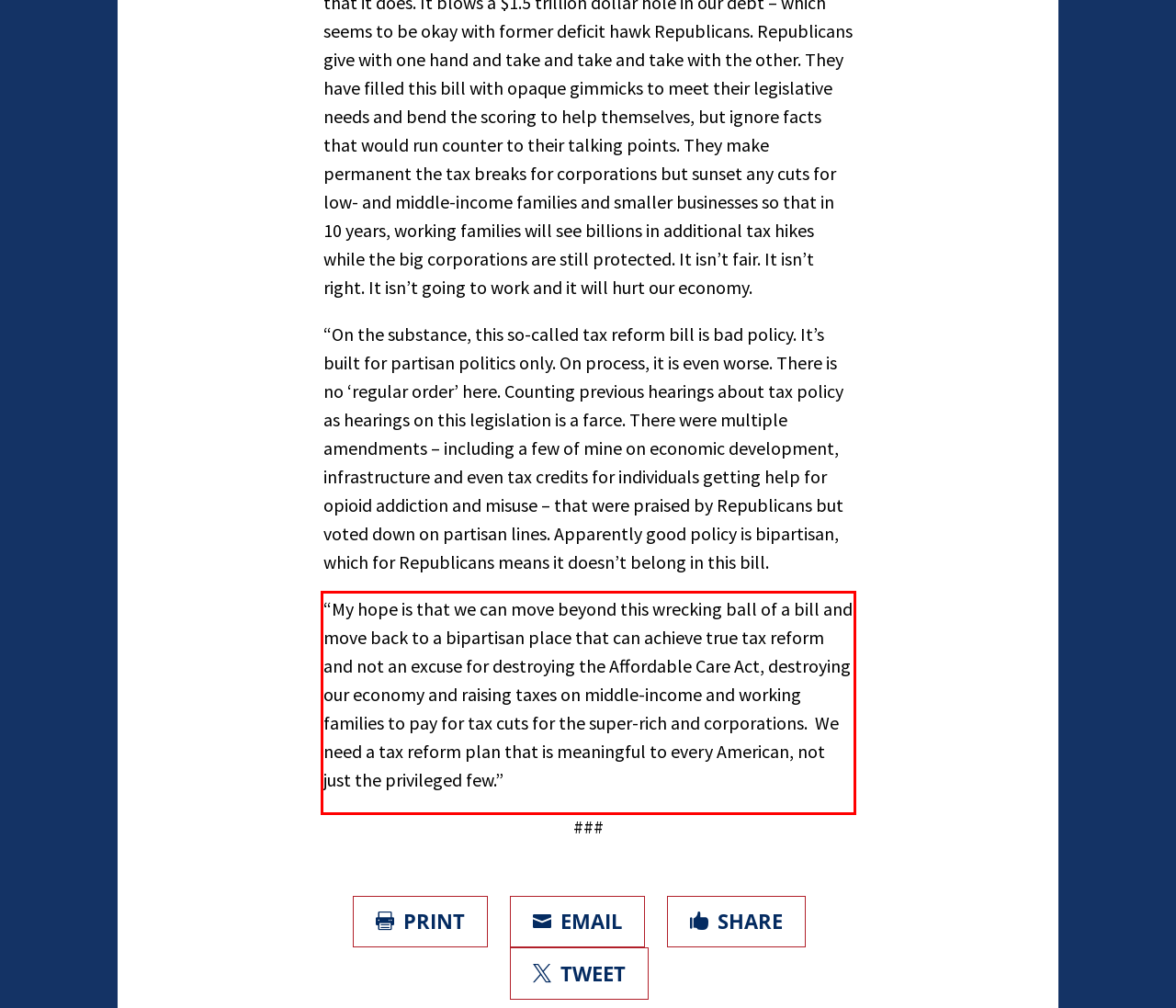You are given a webpage screenshot with a red bounding box around a UI element. Extract and generate the text inside this red bounding box.

“My hope is that we can move beyond this wrecking ball of a bill and move back to a bipartisan place that can achieve true tax reform and not an excuse for destroying the Affordable Care Act, destroying our economy and raising taxes on middle-income and working families to pay for tax cuts for the super-rich and corporations. We need a tax reform plan that is meaningful to every American, not just the privileged few.”